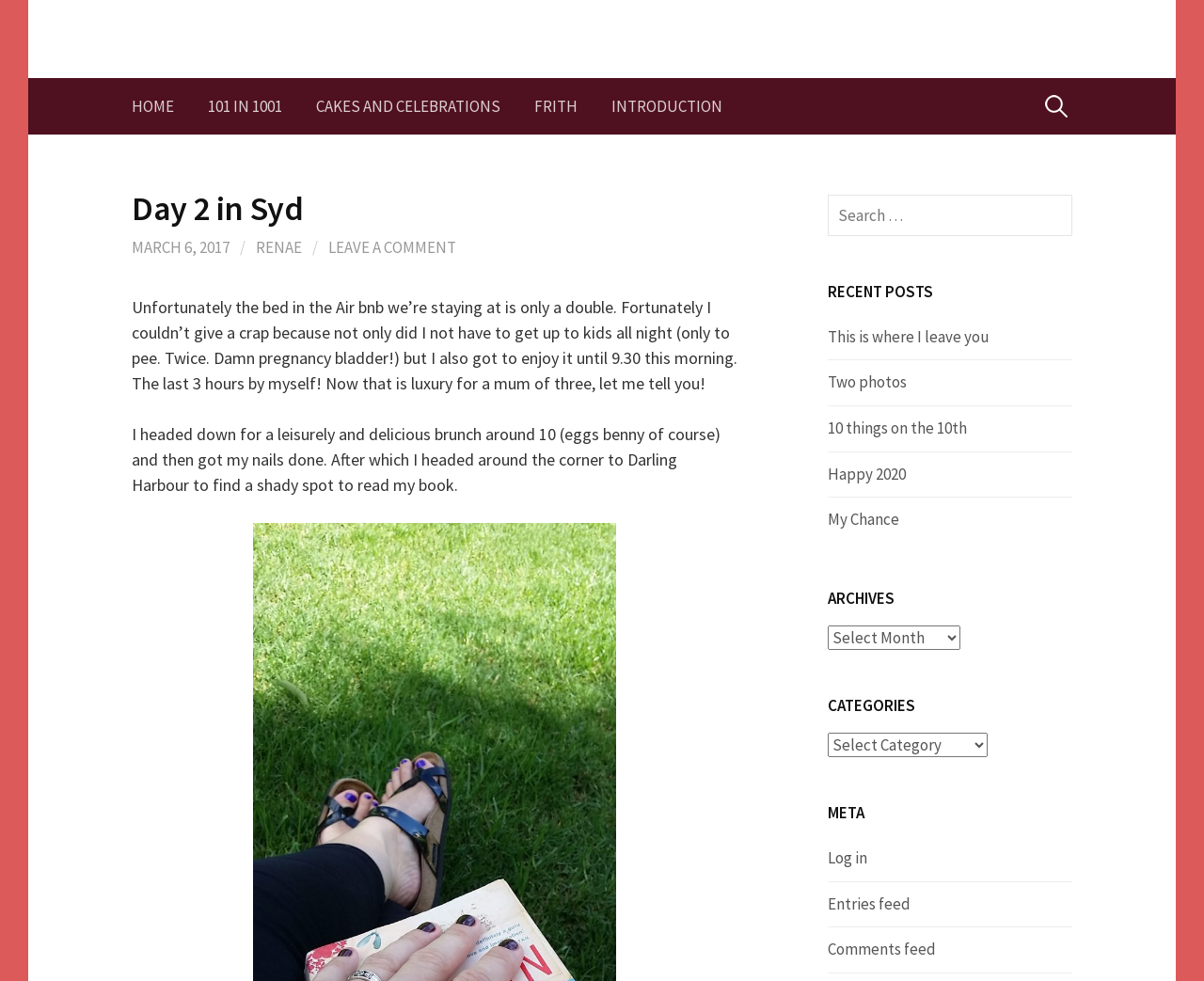Please determine the bounding box coordinates of the element to click in order to execute the following instruction: "Search for something again". The coordinates should be four float numbers between 0 and 1, specified as [left, top, right, bottom].

[0.688, 0.198, 0.891, 0.241]